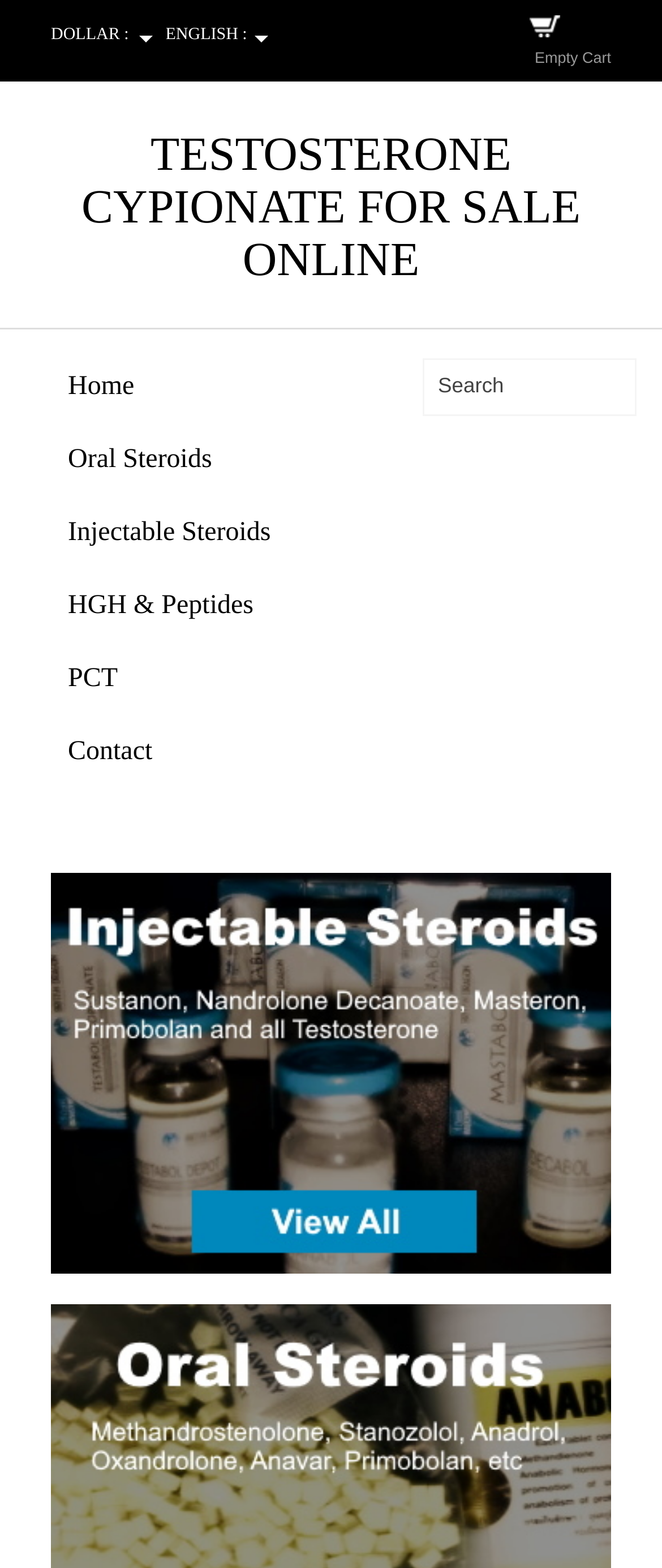Generate the text content of the main heading of the webpage.

TESTOSTERONE CYPIONATE FOR SALE ONLINE